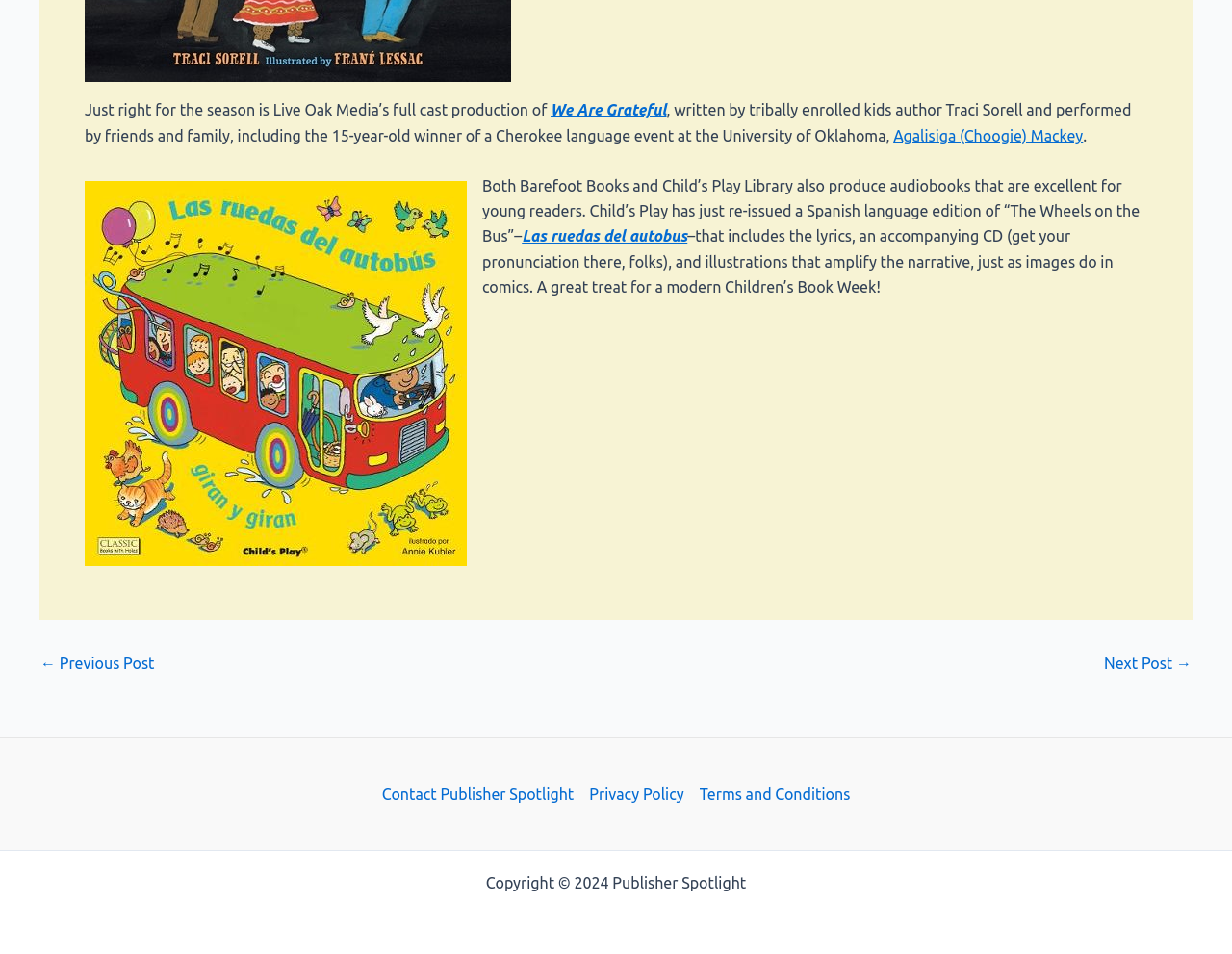Find the bounding box coordinates of the element to click in order to complete this instruction: "Read more about Agalisiga (Choogie) Mackey". The bounding box coordinates must be four float numbers between 0 and 1, denoted as [left, top, right, bottom].

[0.725, 0.133, 0.879, 0.151]